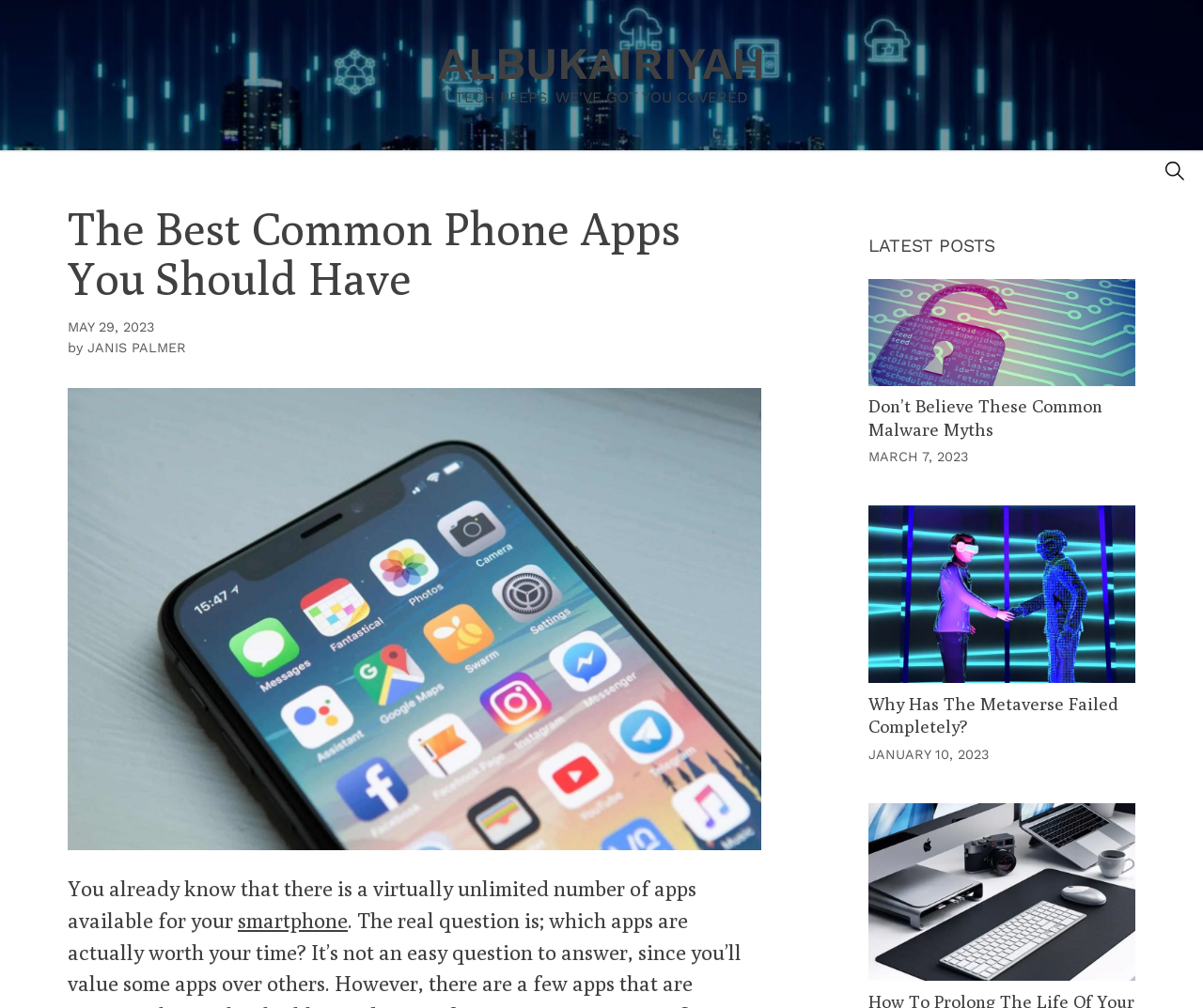Please provide a short answer using a single word or phrase for the question:
How many articles are listed?

3